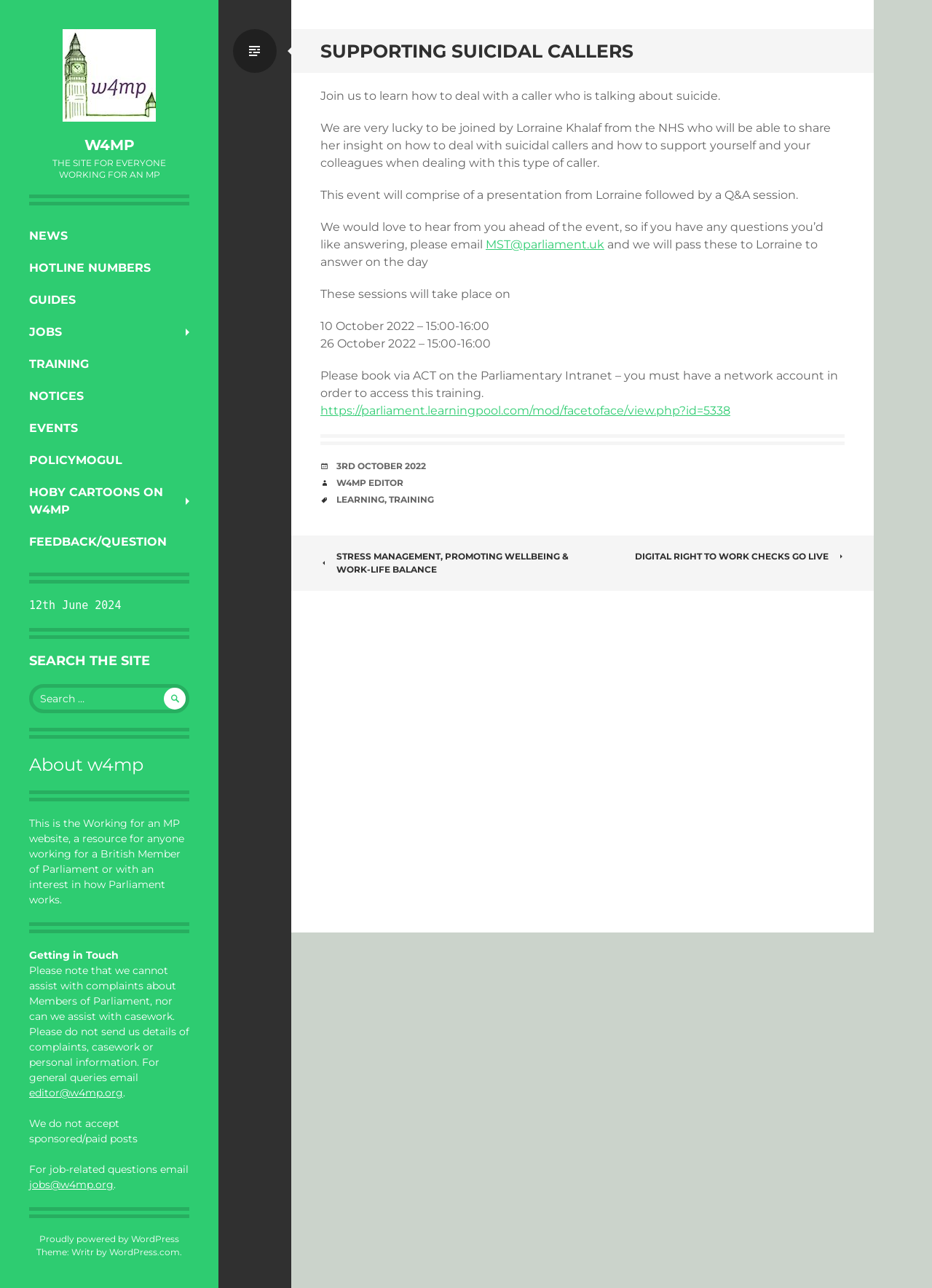Explain the webpage's layout and main content in detail.

The webpage is titled "Supporting Suicidal Callers – w4mp" and appears to be a resource page for individuals working for a British Member of Parliament or interested in how Parliament works. 

At the top of the page, there is a header section with a link to "w4mp" and a heading that reads "W4MP". Below this, there is a subheading that states "THE SITE FOR EVERYONE WORKING FOR AN MP". 

To the left of the page, there is a navigation menu with links to various sections, including "NEWS", "HOTLINE NUMBERS", "GUIDES", "JOBS", "TRAINING", "NOTICES", "EVENTS", "POLICYMOGUL", "HOBY CARTOONS ON W4MP", and "FEEDBACK/QUESTION". 

In the main content area, there is an article titled "SUPPORTING SUICIDAL CALLERS" with a brief description of an event where Lorraine Khalaf from the NHS will share her insight on how to deal with suicidal callers and support colleagues. The event will consist of a presentation followed by a Q&A session. The page also provides dates and times for the event and instructions on how to book via the Parliamentary Intranet. 

Below the article, there is a section with a heading "POST NAVIGATION" that contains links to related posts, including "STRESS MANAGEMENT, PROMOTING WELLBEING & WORK-LIFE BALANCE" and "DIGITAL RIGHT TO WORK CHECKS GO LIVE". 

At the bottom of the page, there is a footer section with links to "Proudly powered by WordPress" and "Theme: Writr by WordPress.com".